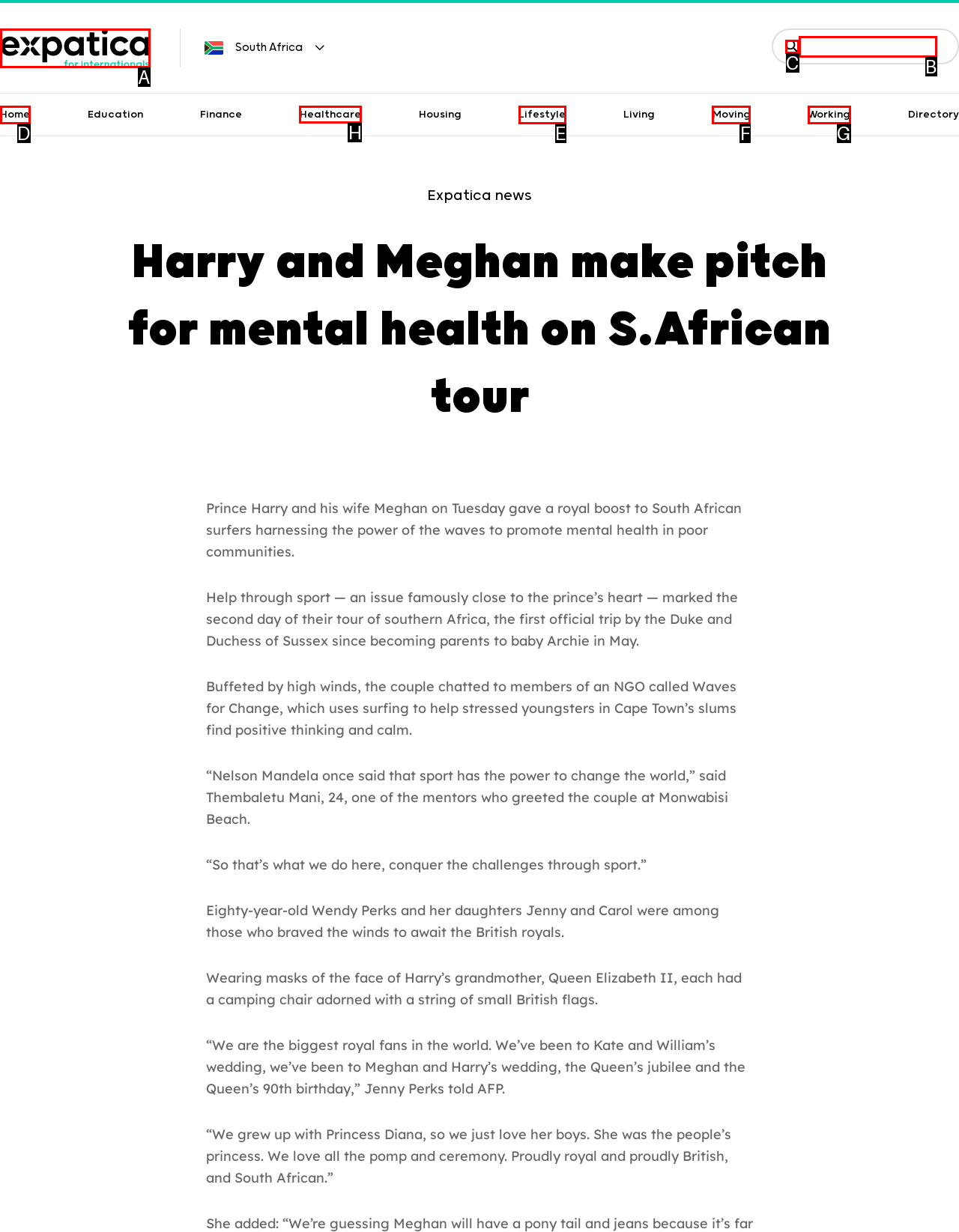Identify the appropriate lettered option to execute the following task: Read about Healthcare
Respond with the letter of the selected choice.

H